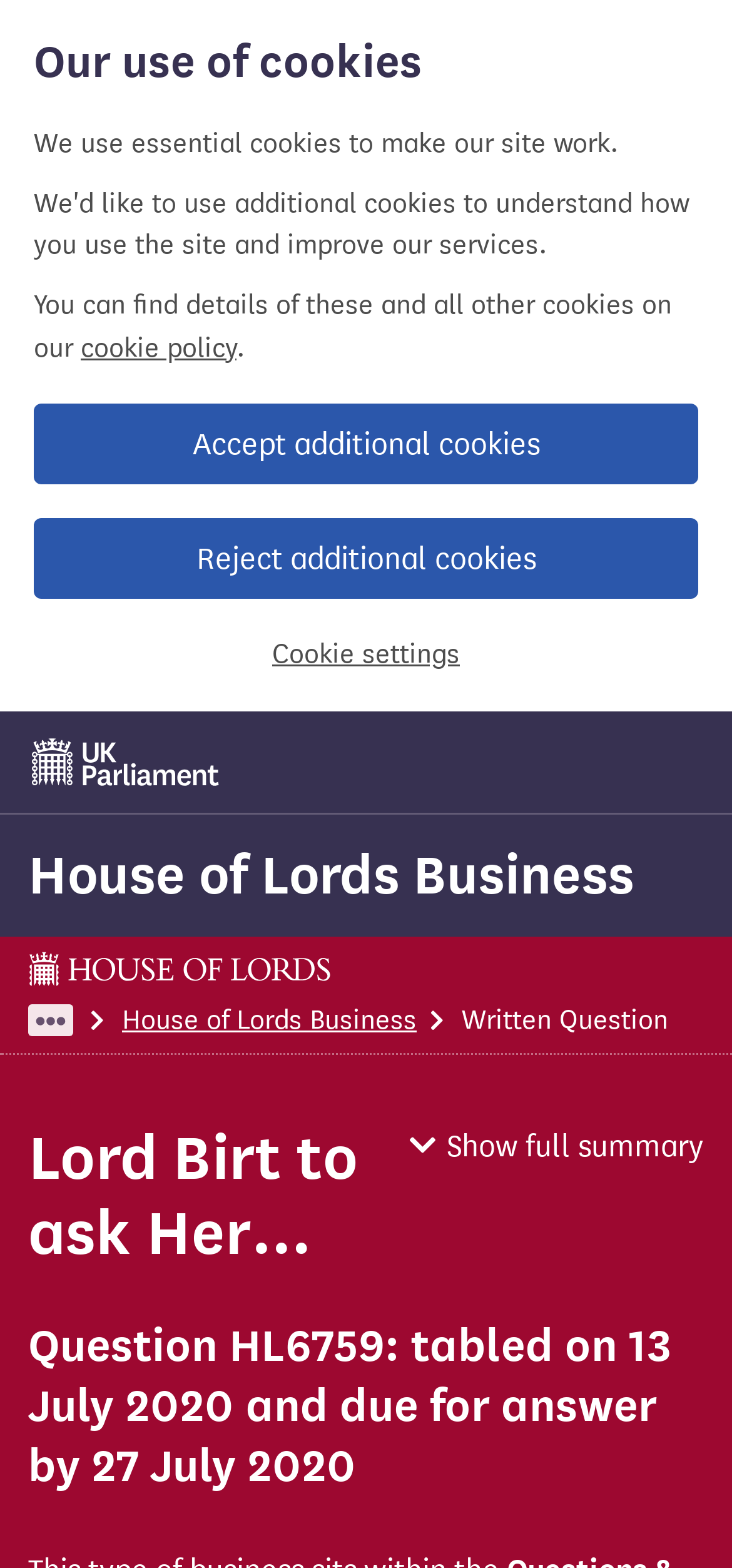Identify and extract the heading text of the webpage.

Lord Birt to ask Her Majesty's Government what plans they have to publish a response to the questions set out in the reported letter from the Secretary of State for International Trade to the Chancellor of the Exchequer and the Chancellor of the Duchy of Lancaster on 8 July about the new UK border regime to be introduced from 2021.  HL6759